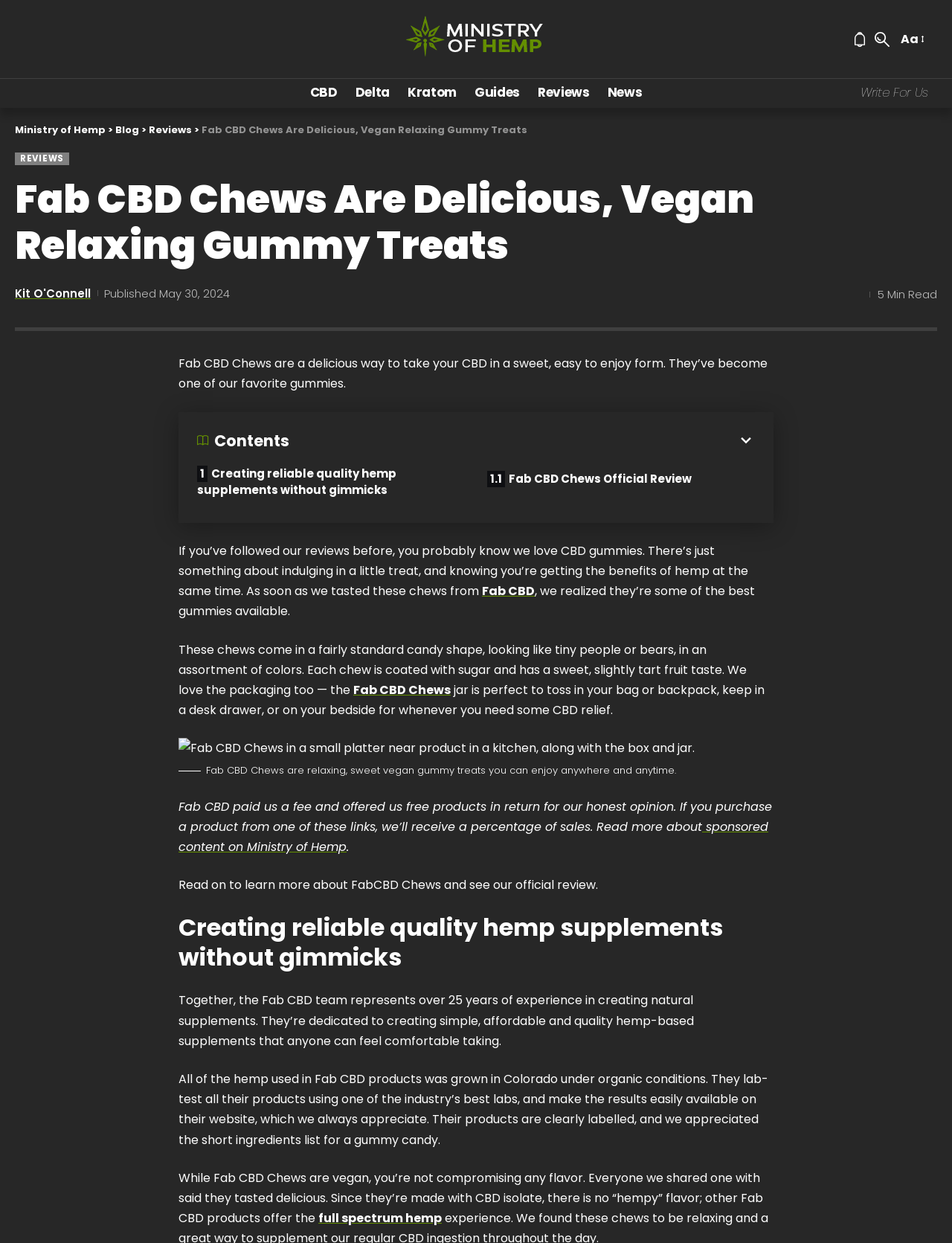Specify the bounding box coordinates of the area that needs to be clicked to achieve the following instruction: "Navigate to the 'CBD' page".

[0.316, 0.063, 0.364, 0.087]